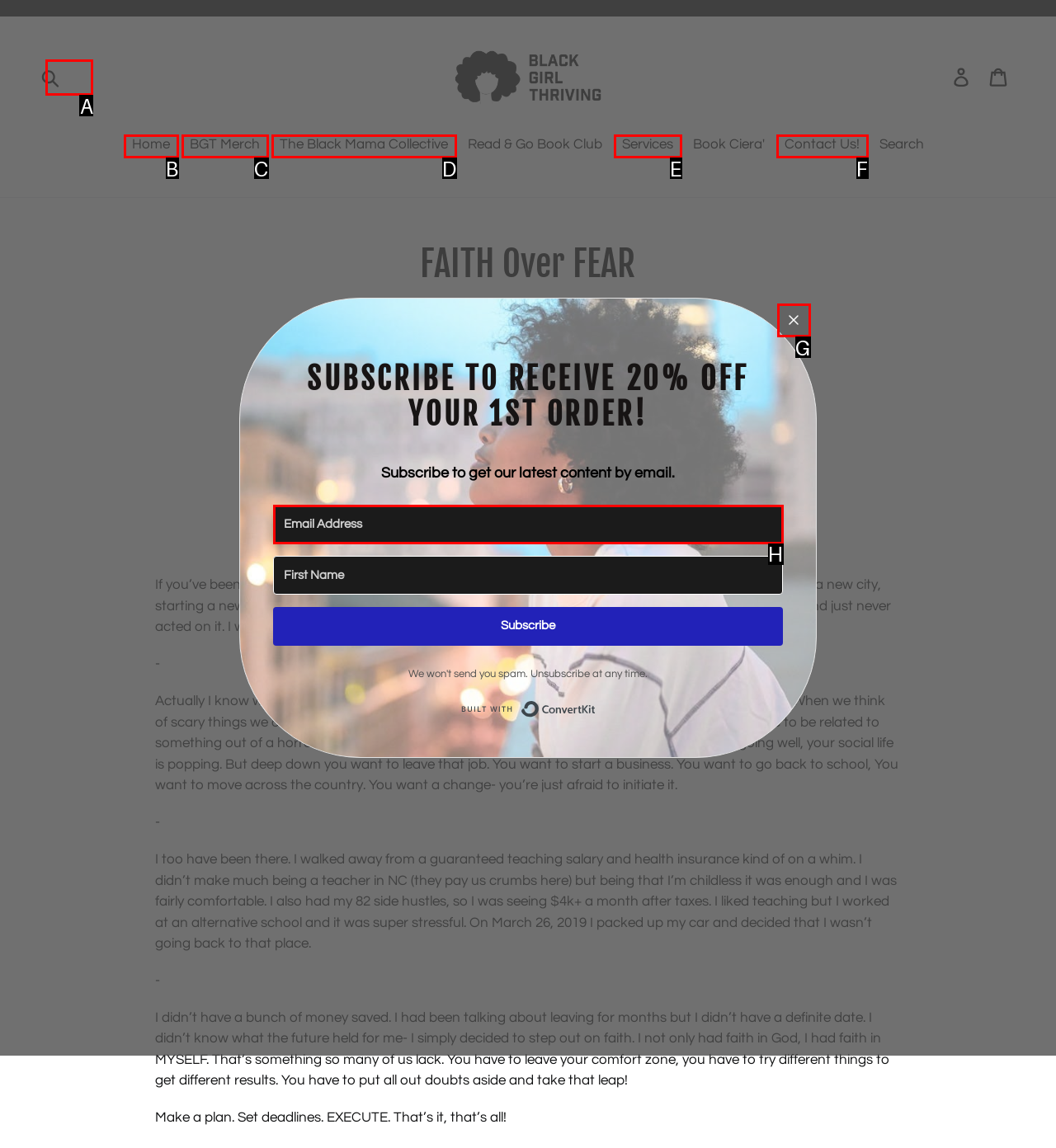Pick the HTML element that should be clicked to execute the task: Search for something
Respond with the letter corresponding to the correct choice.

A